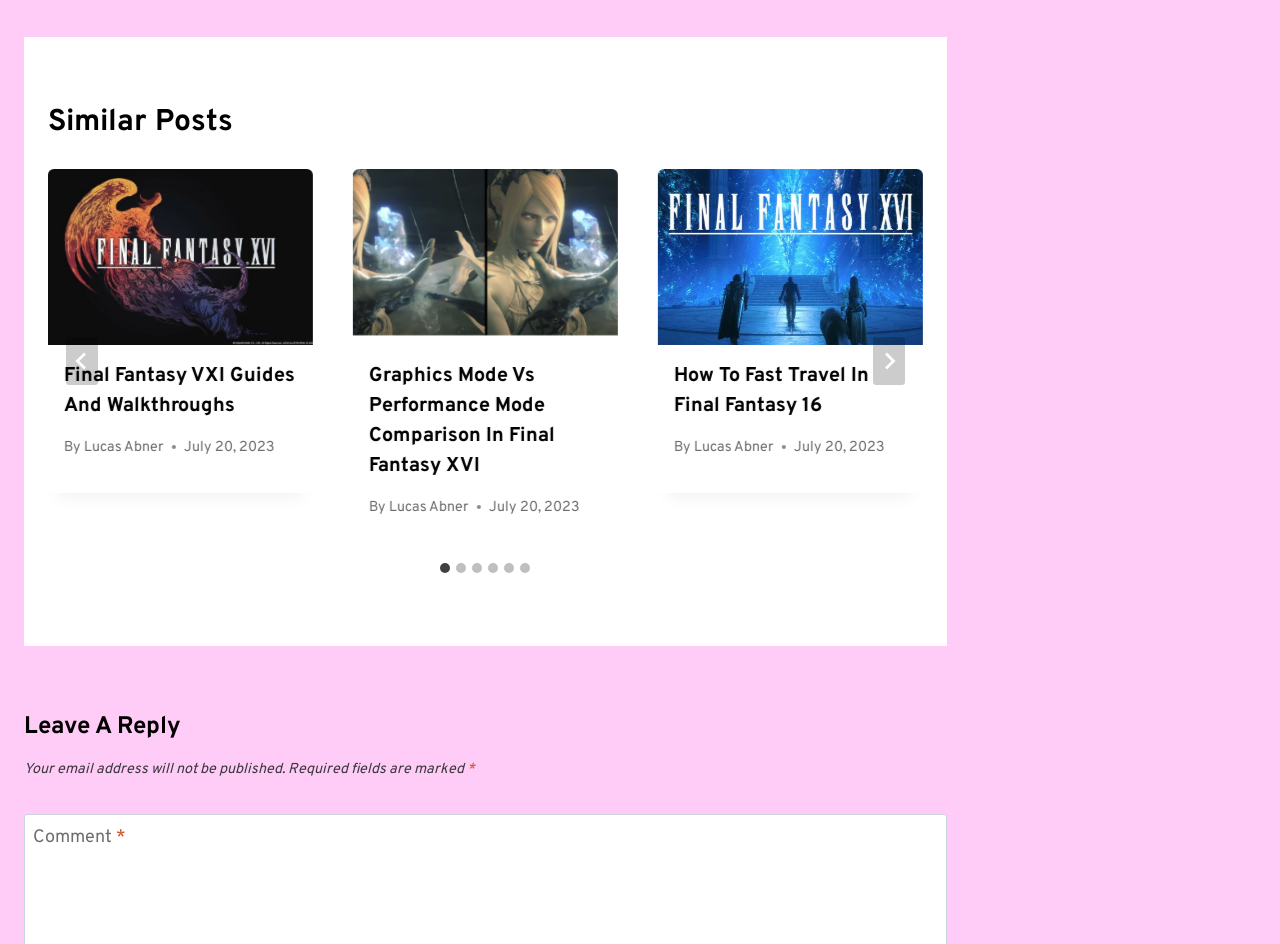What is the date of the third post?
Answer the question with a detailed explanation, including all necessary information.

The date of the third post can be found in the third tabpanel, which is labeled as '3 of 6'. Inside this tabpanel, there is an article with a time element that reads 'July 20, 2023', which indicates that the third post was published on this date.